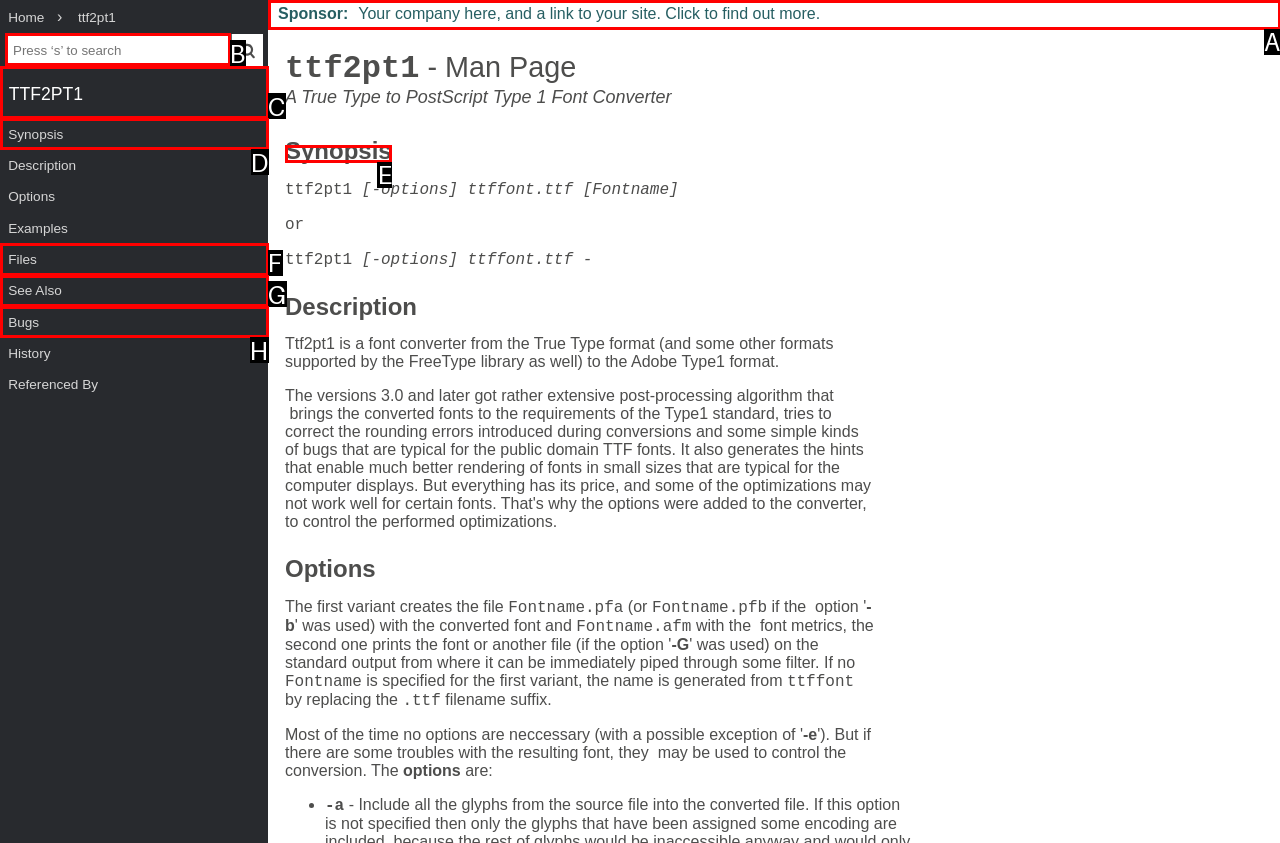Point out which HTML element you should click to fulfill the task: Search man pages.
Provide the option's letter from the given choices.

B